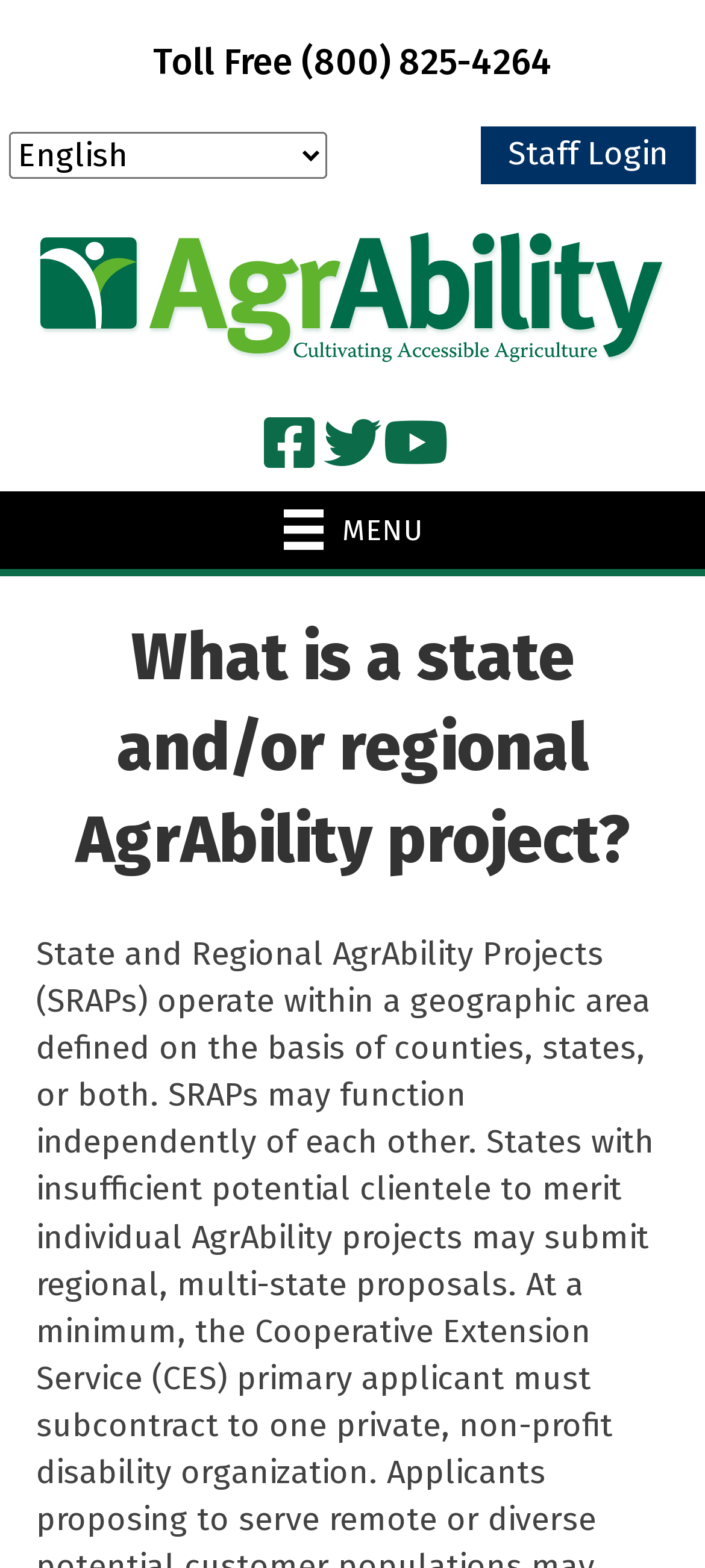Based on what you see in the screenshot, provide a thorough answer to this question: What is the purpose of the 'Select Language' dropdown?

I inferred this by looking at the combobox element labeled 'Select Language', which suggests that it allows users to choose a language.